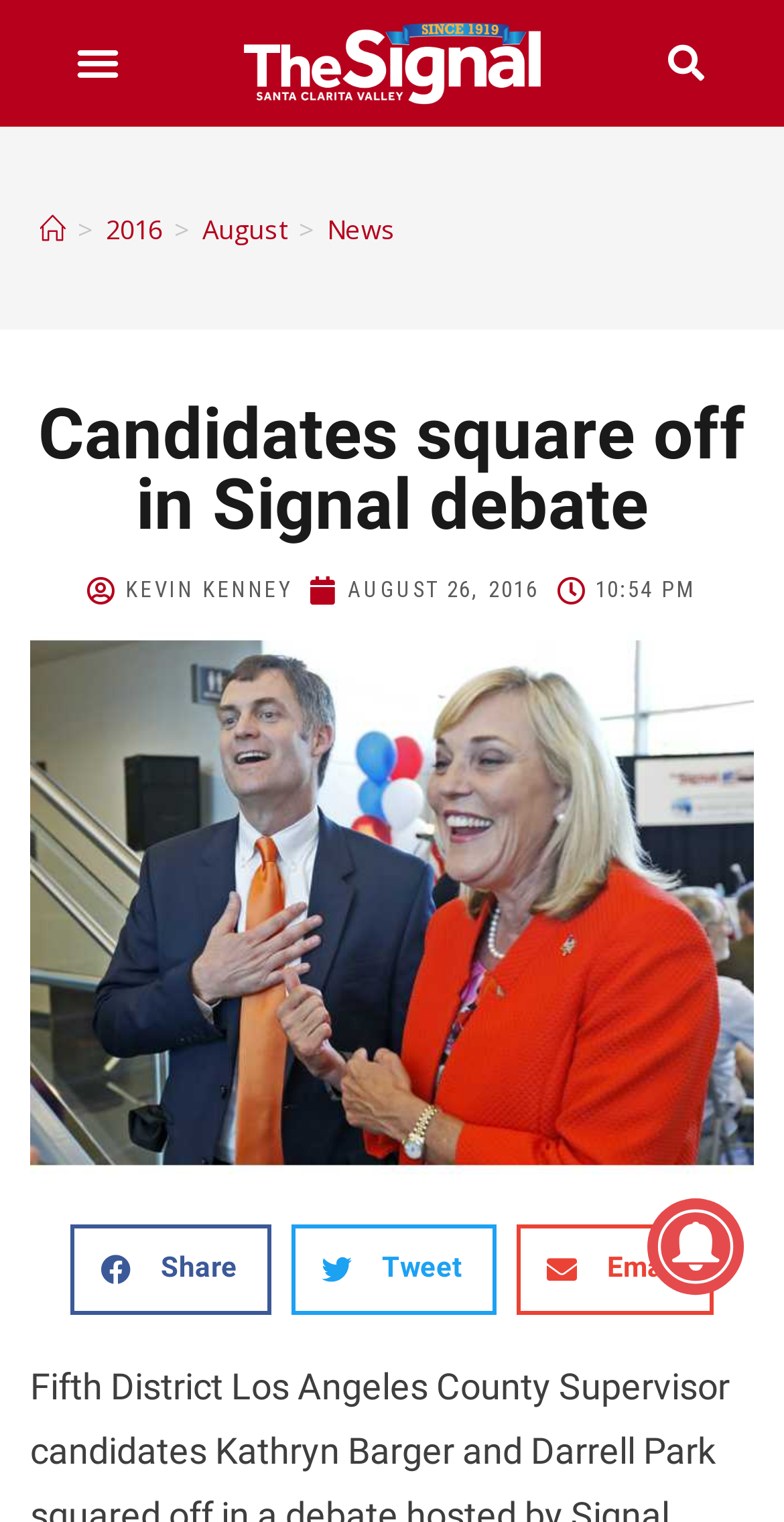Please find and report the primary heading text from the webpage.

Candidates square off in Signal debate